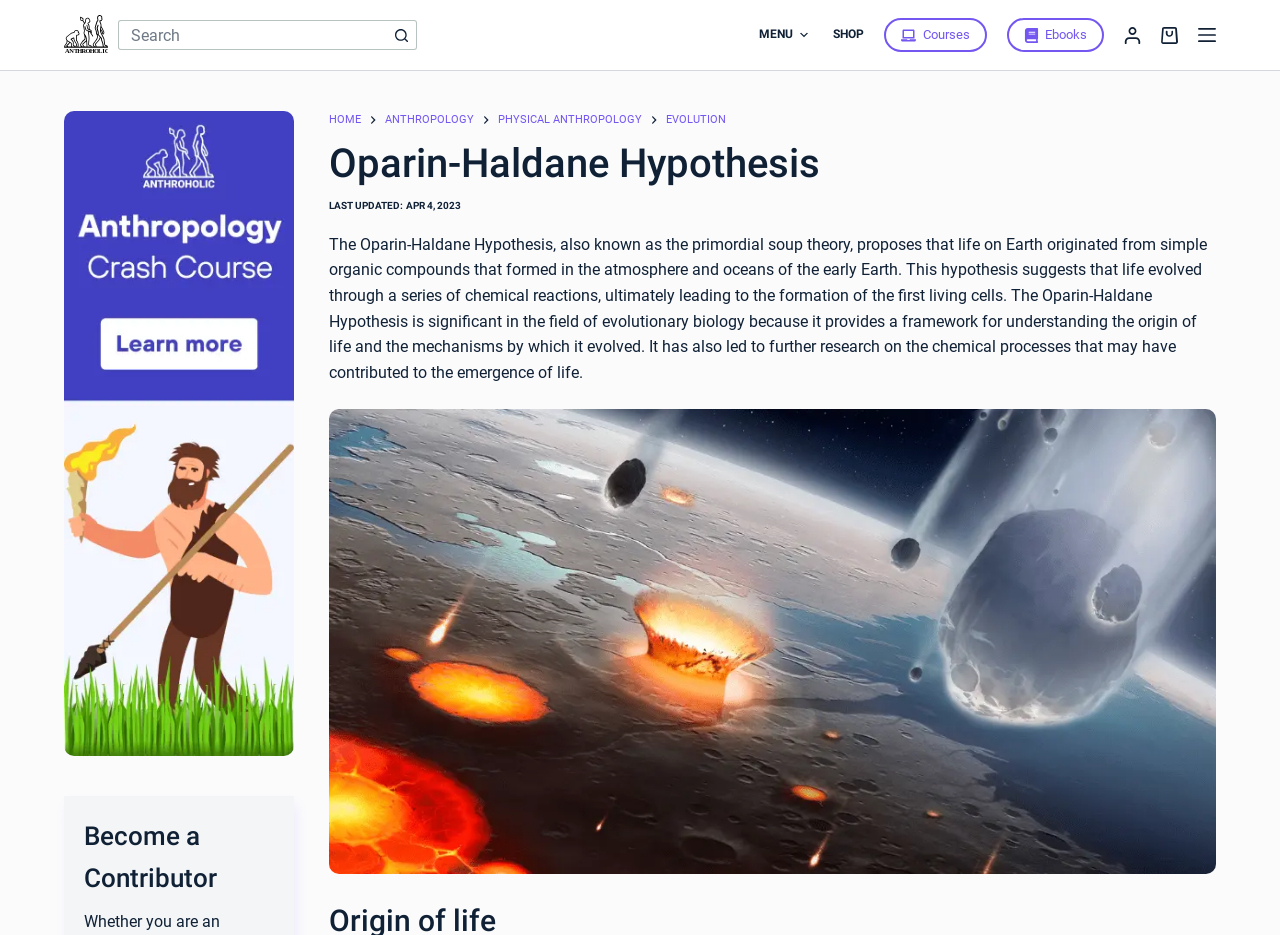How many links are in the navigation section?
Refer to the image and respond with a one-word or short-phrase answer.

5